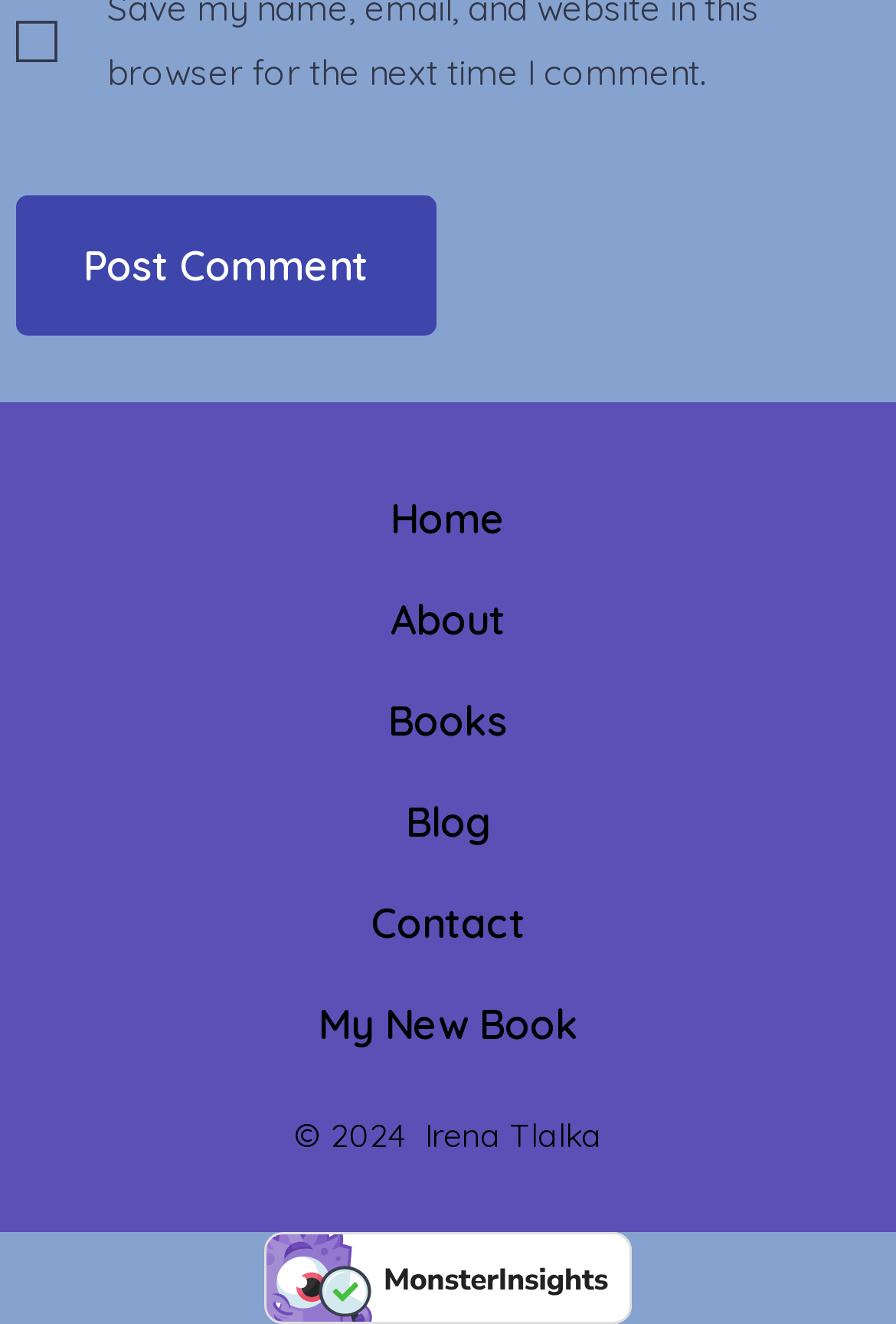Identify the coordinates of the bounding box for the element that must be clicked to accomplish the instruction: "Visit the Blog page".

[0.0, 0.583, 1.0, 0.659]